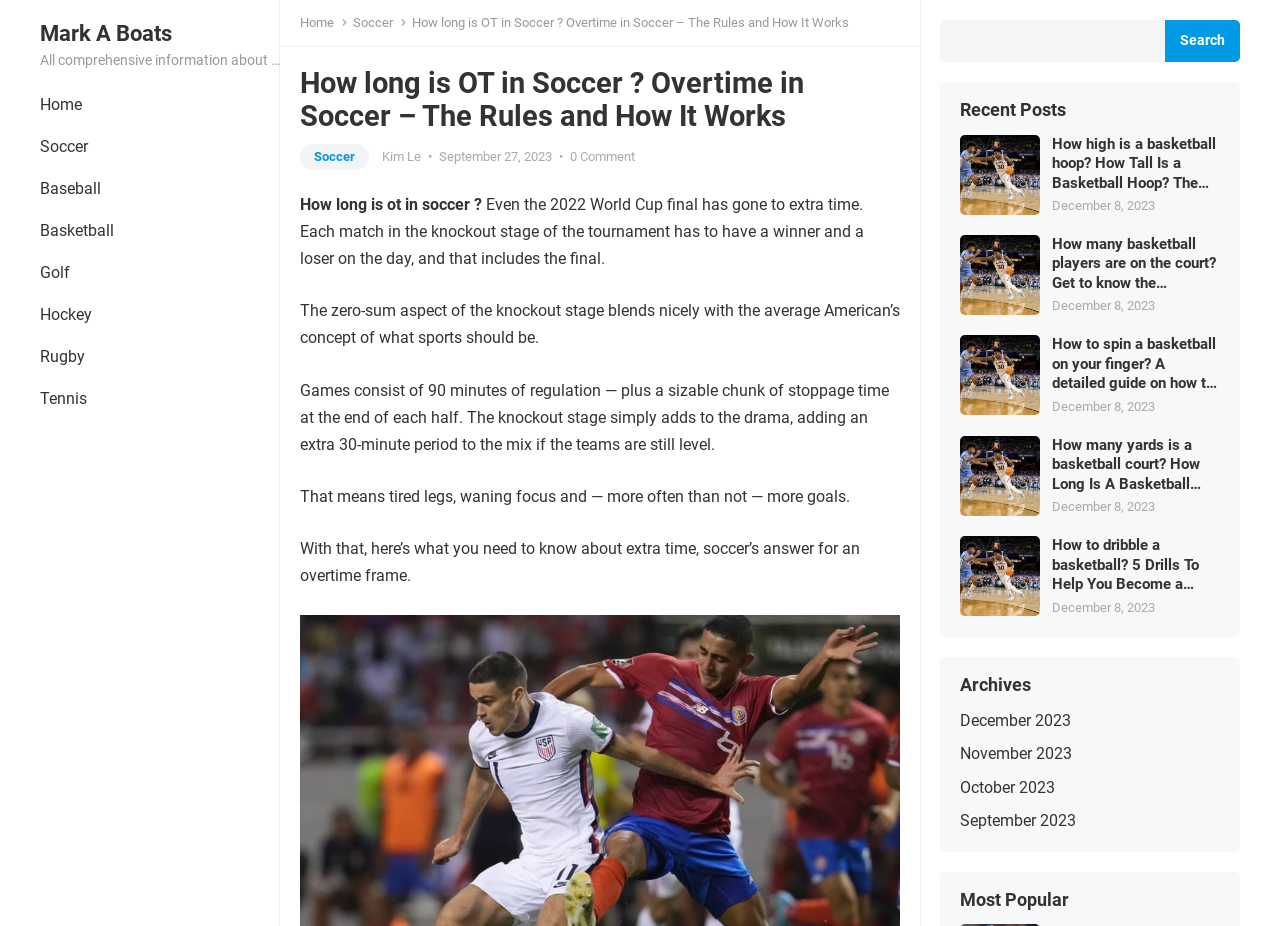Locate the bounding box coordinates of the element you need to click to accomplish the task described by this instruction: "Go to Home page".

[0.016, 0.091, 0.08, 0.136]